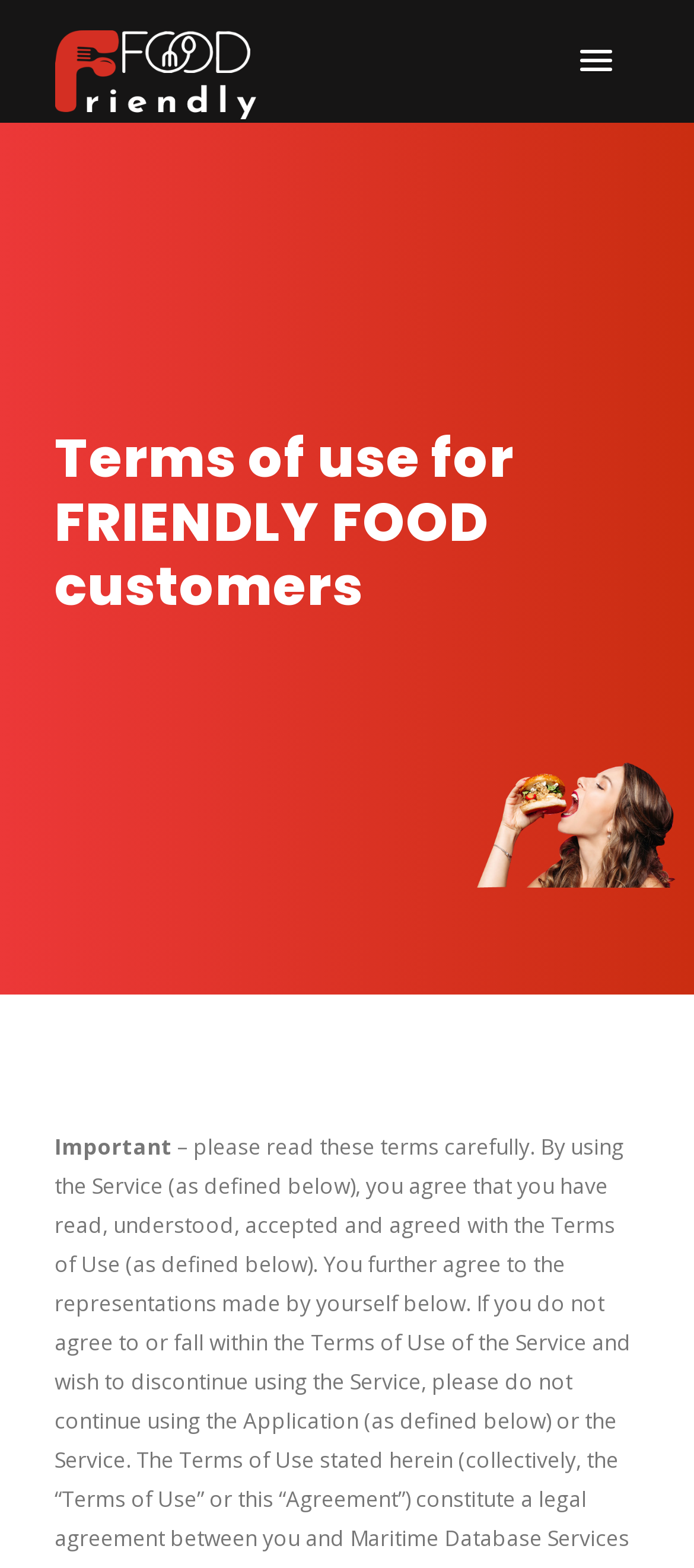What is the purpose of the Service?
Based on the image, answer the question with a single word or brief phrase.

Not specified